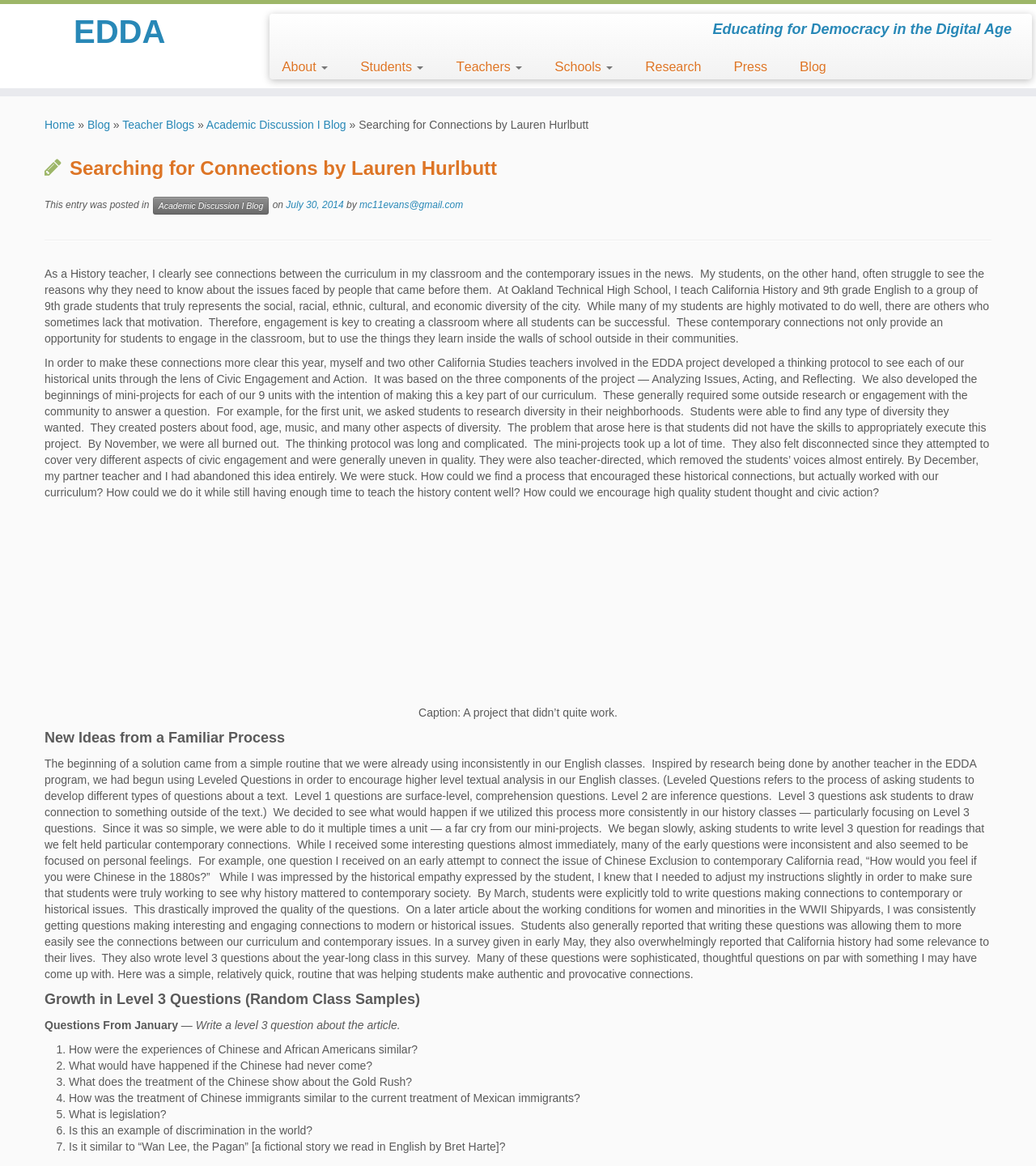Specify the bounding box coordinates of the element's area that should be clicked to execute the given instruction: "View VLSI PHD research projects". The coordinates should be four float numbers between 0 and 1, i.e., [left, top, right, bottom].

None